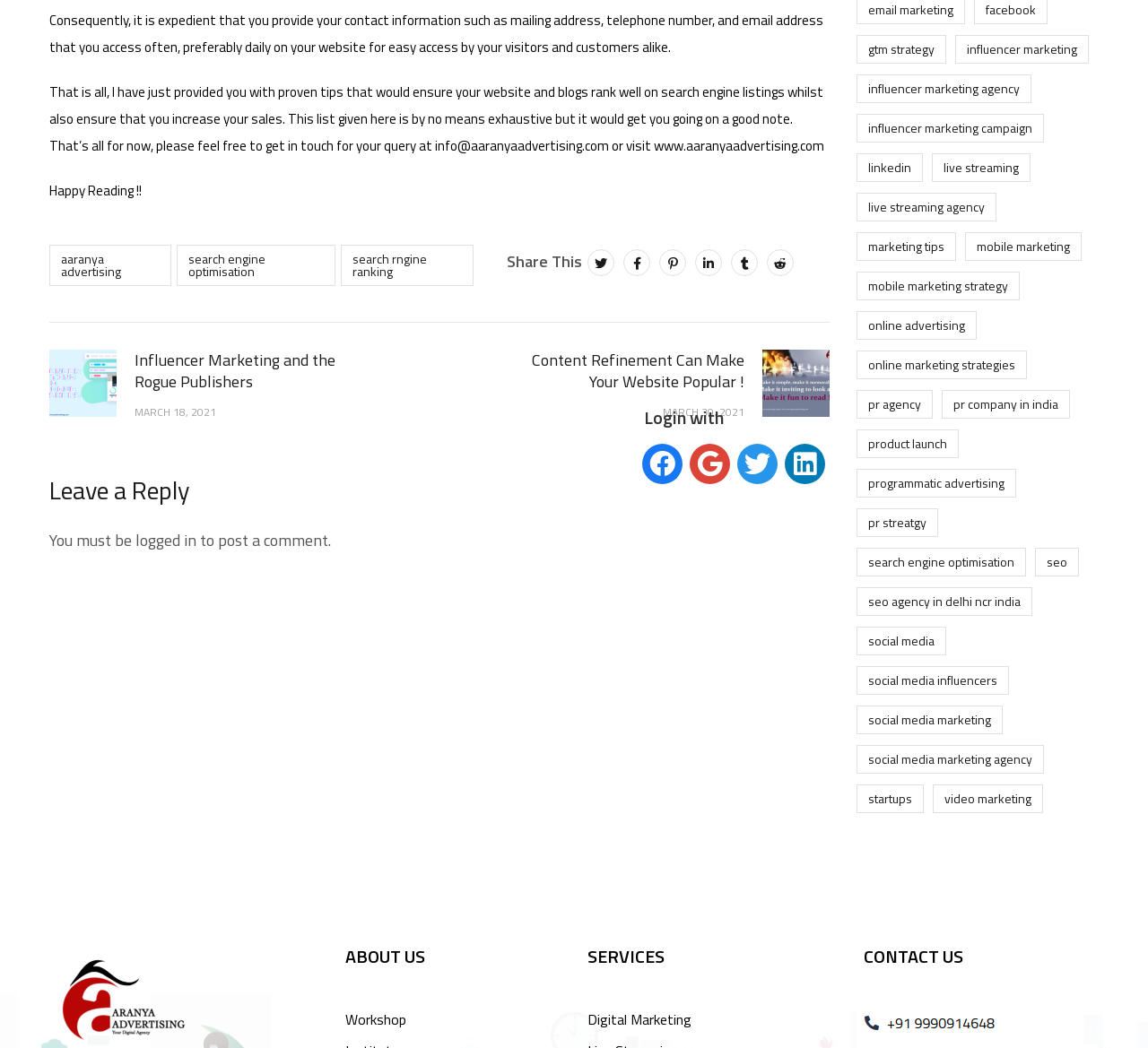Provide a single word or phrase answer to the question: 
What is the name of the company?

Aaranya Advertising